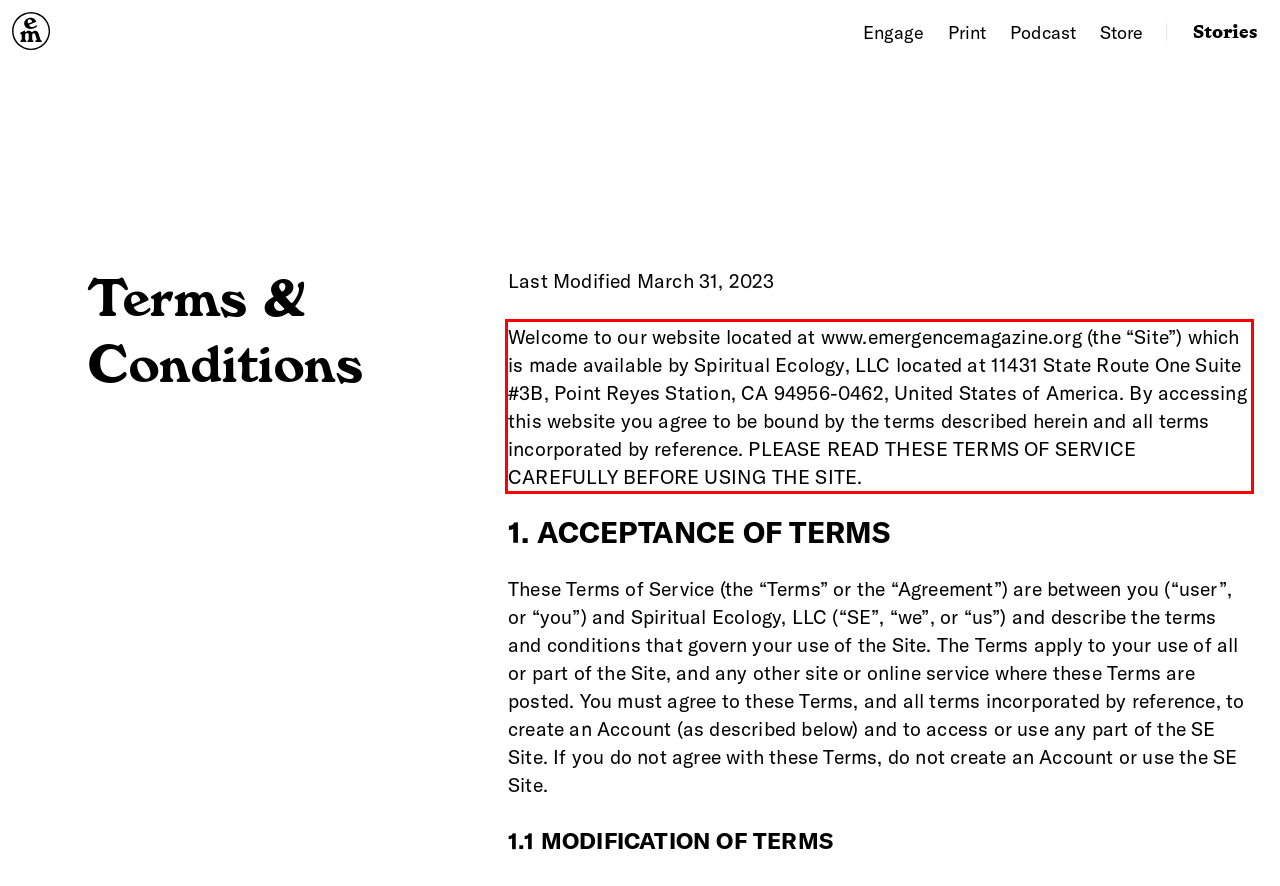Given a screenshot of a webpage with a red bounding box, extract the text content from the UI element inside the red bounding box.

Welcome to our website located at www.emergencemagazine.org (the “Site”) which is made available by Spiritual Ecology, LLC located at 11431 State Route One Suite #3B, Point Reyes Station, CA 94956-0462, United States of America. By accessing this website you agree to be bound by the terms described herein and all terms incorporated by reference. PLEASE READ THESE TERMS OF SERVICE CAREFULLY BEFORE USING THE SITE.